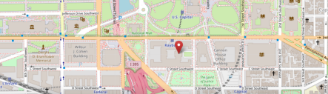Use a single word or phrase to answer the question:
What is the purpose of the map?

Guide for visitors